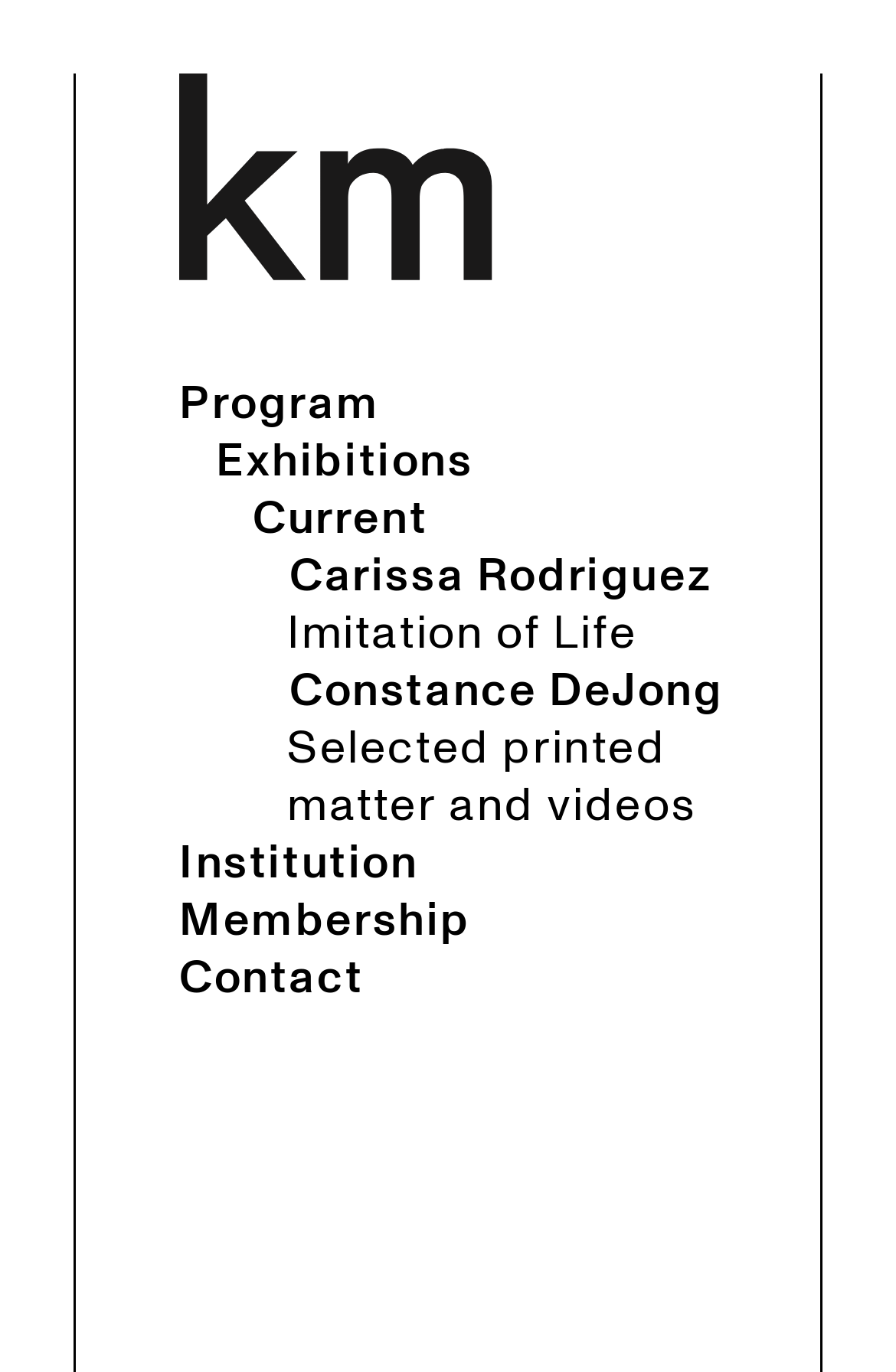Identify the bounding box for the UI element that is described as follows: "parent_node: Program".

[0.197, 0.054, 0.885, 0.204]